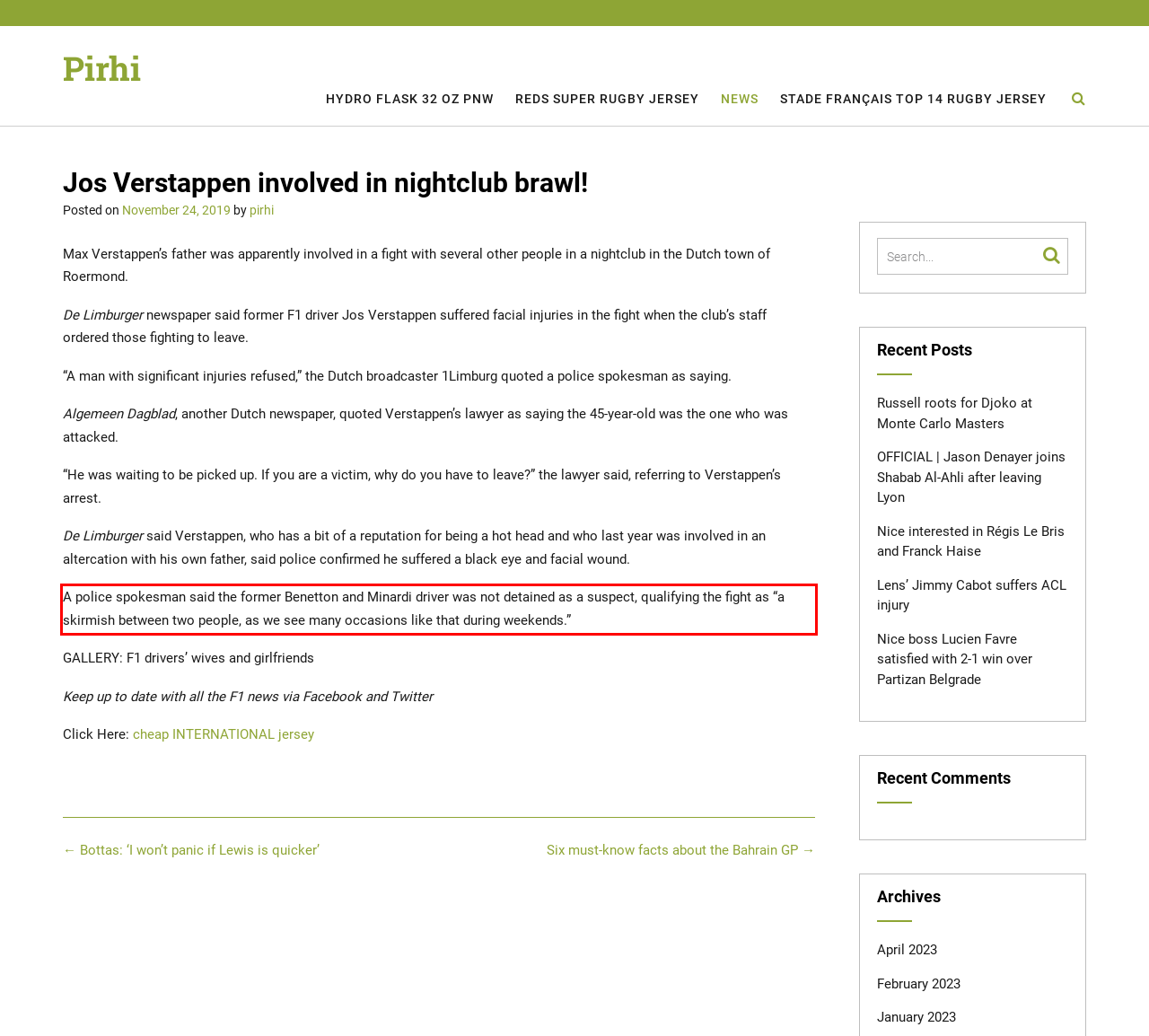View the screenshot of the webpage and identify the UI element surrounded by a red bounding box. Extract the text contained within this red bounding box.

A police spokesman said the former Benetton and Minardi driver was not detained as a suspect, qualifying the fight as “a skirmish between two people, as we see many occasions like that during weekends.”